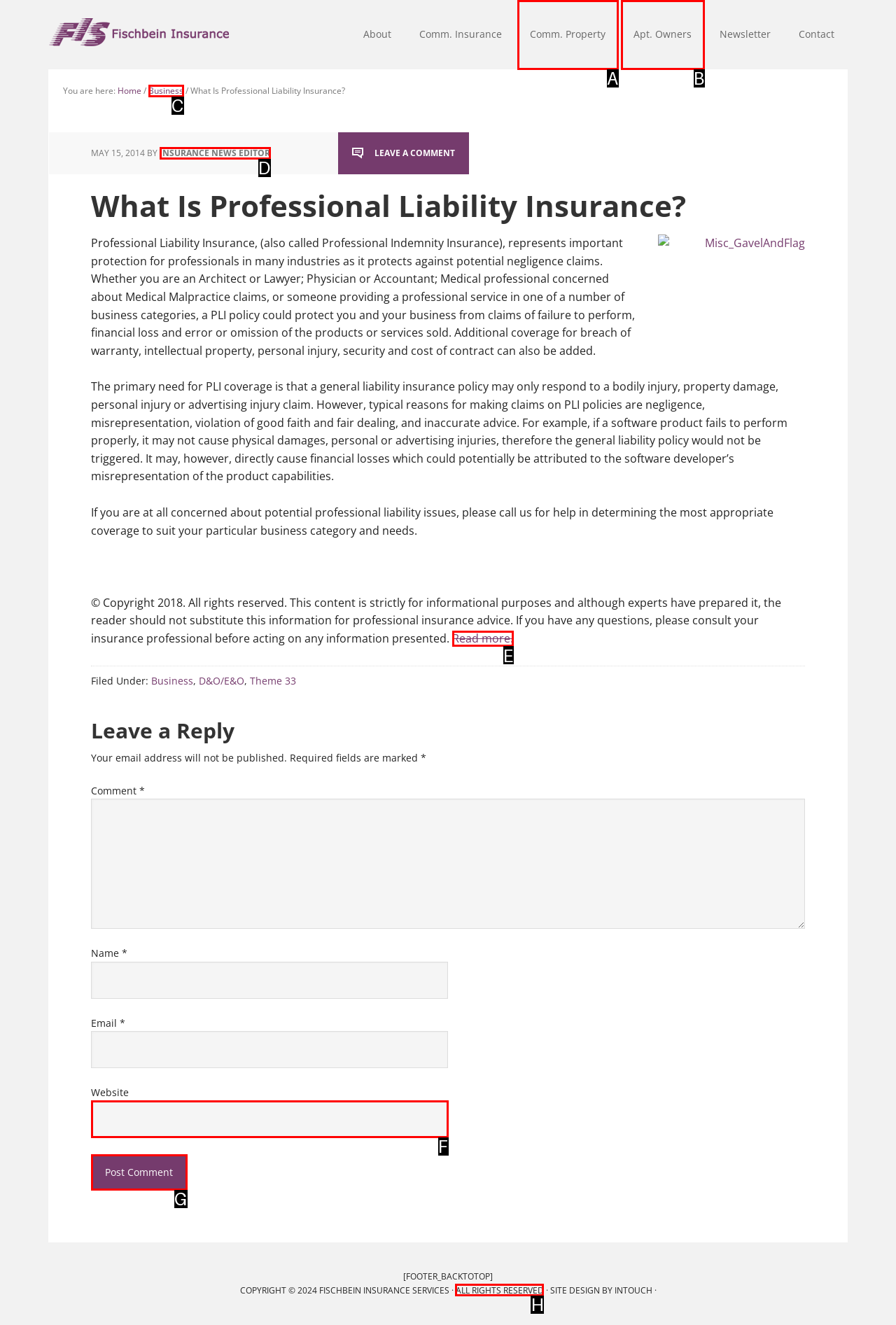Identify the correct UI element to click on to achieve the following task: Click on the 'Read more' link Respond with the corresponding letter from the given choices.

E